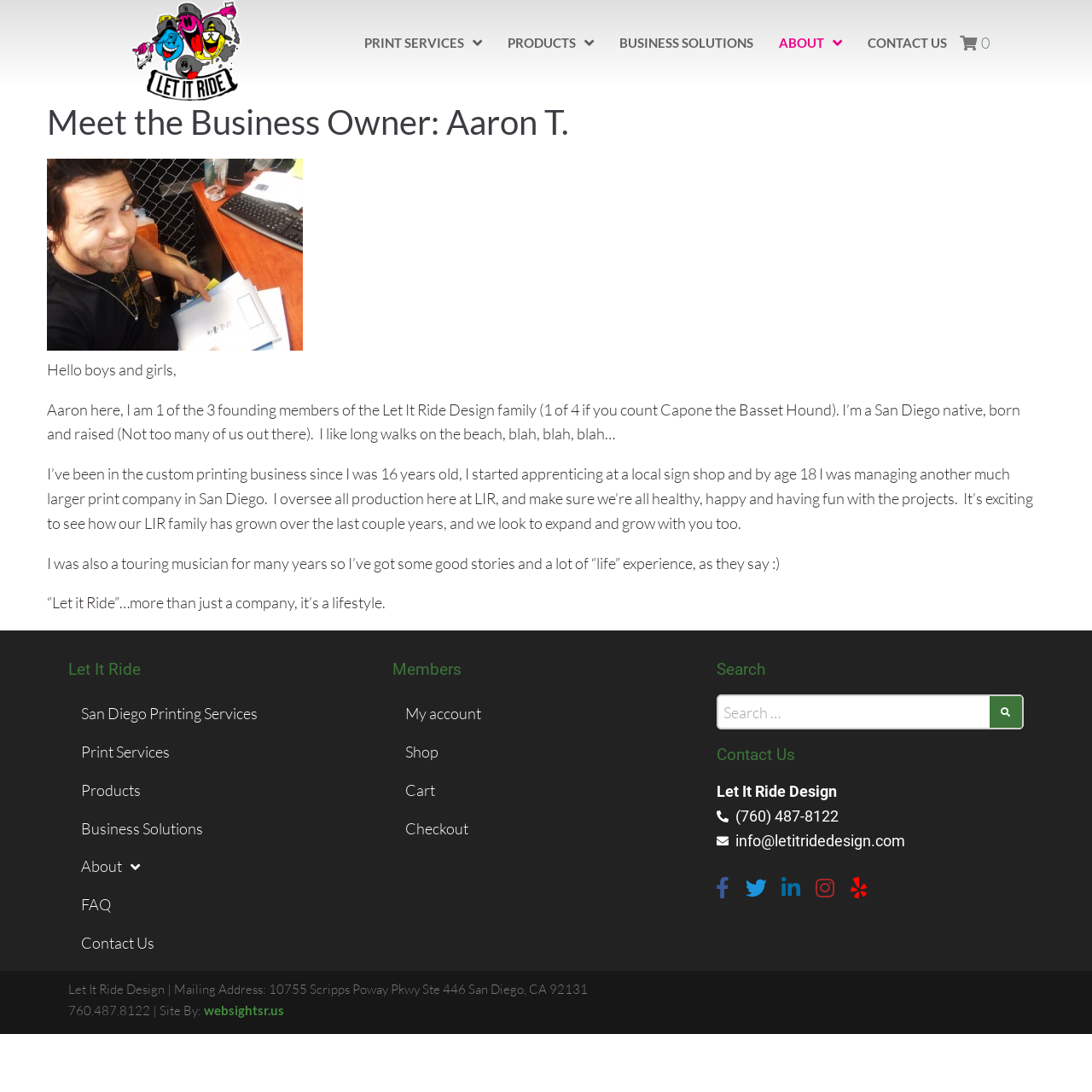Identify the bounding box coordinates for the element you need to click to achieve the following task: "Click on the 'PRINT SERVICES' link". Provide the bounding box coordinates as four float numbers between 0 and 1, in the form [left, top, right, bottom].

[0.322, 0.023, 0.453, 0.055]